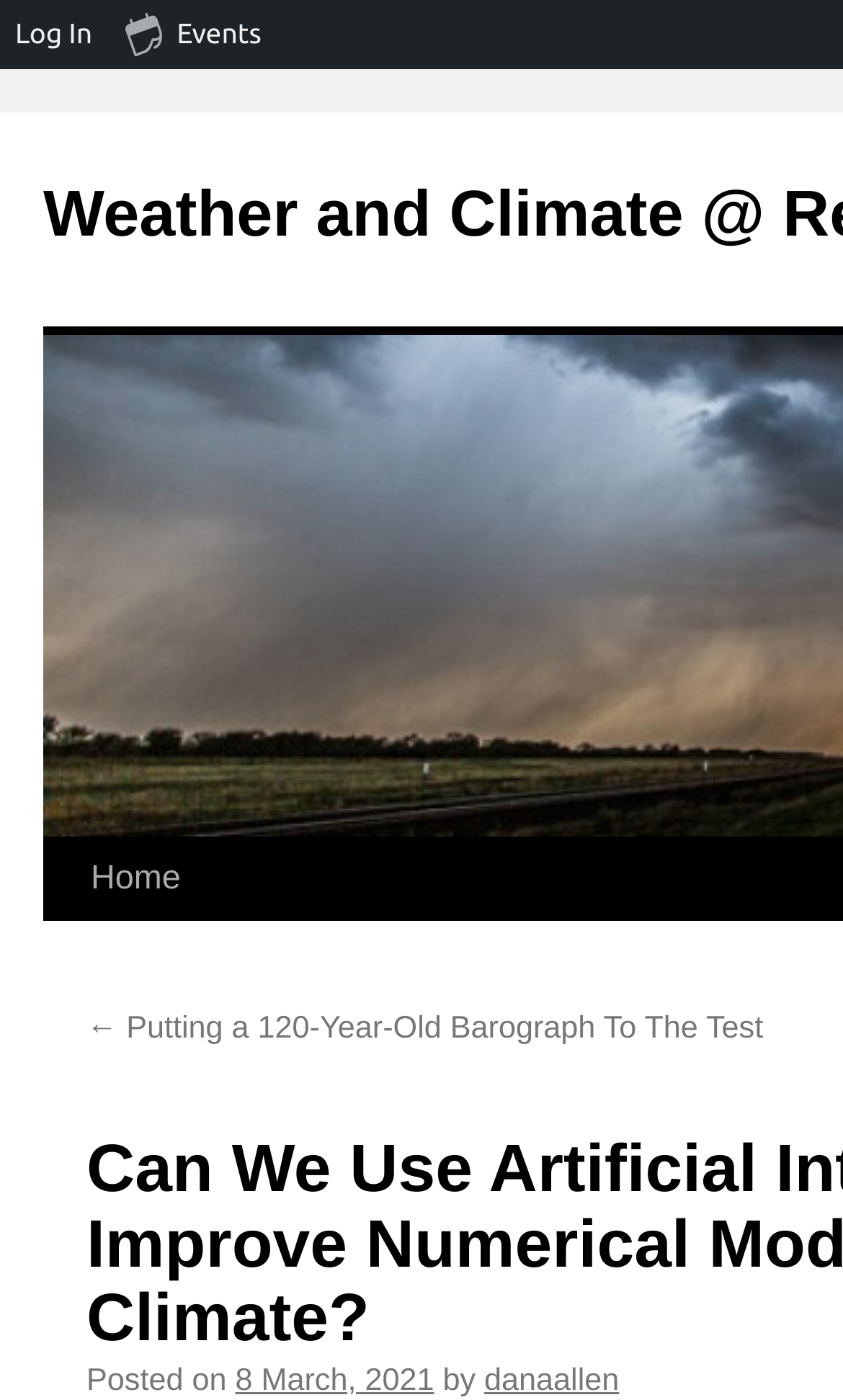What is the date of the post?
Please provide a single word or phrase as the answer based on the screenshot.

8 March, 2021